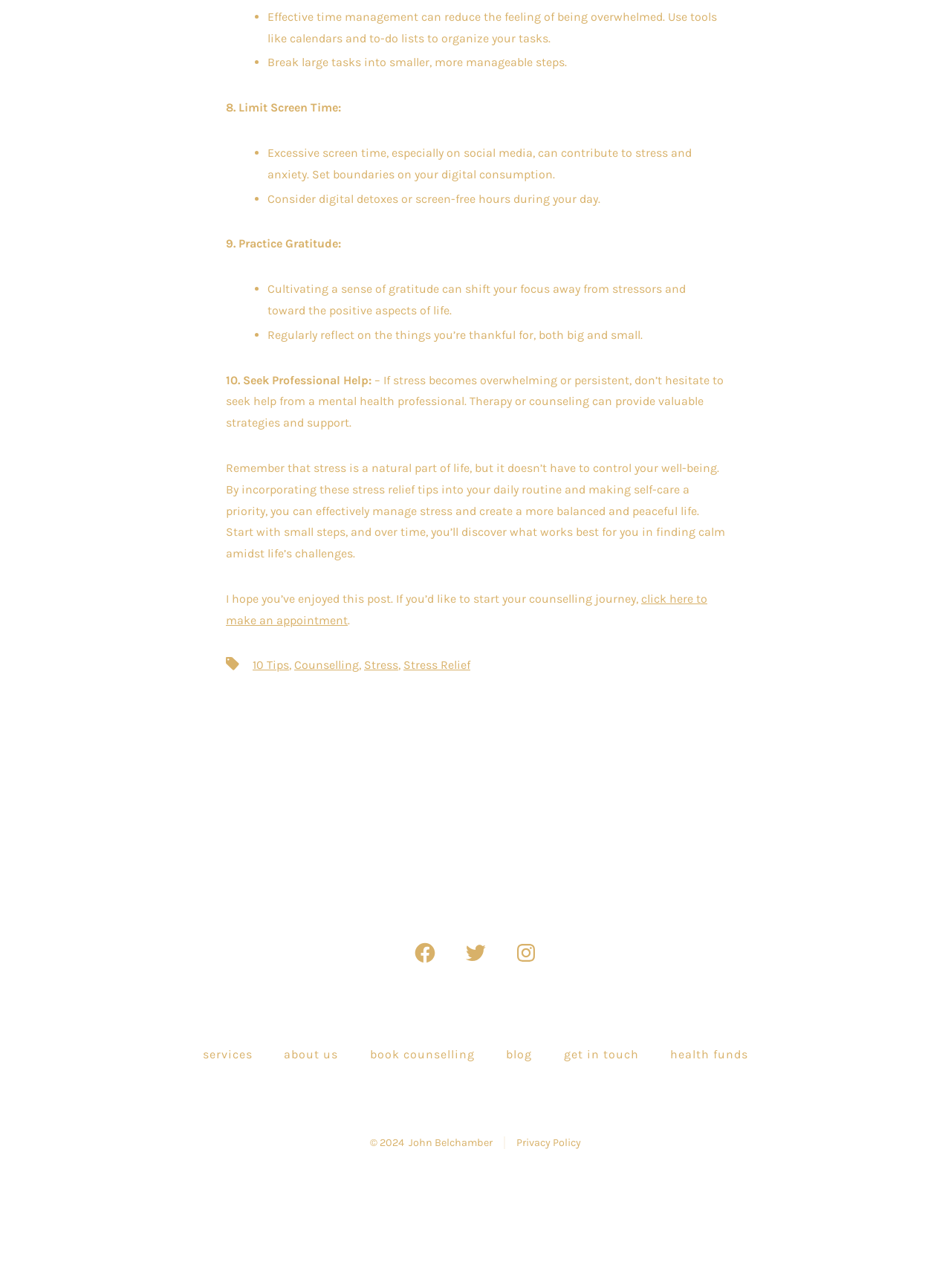Point out the bounding box coordinates of the section to click in order to follow this instruction: "View the article posted on July 31, 2022".

None